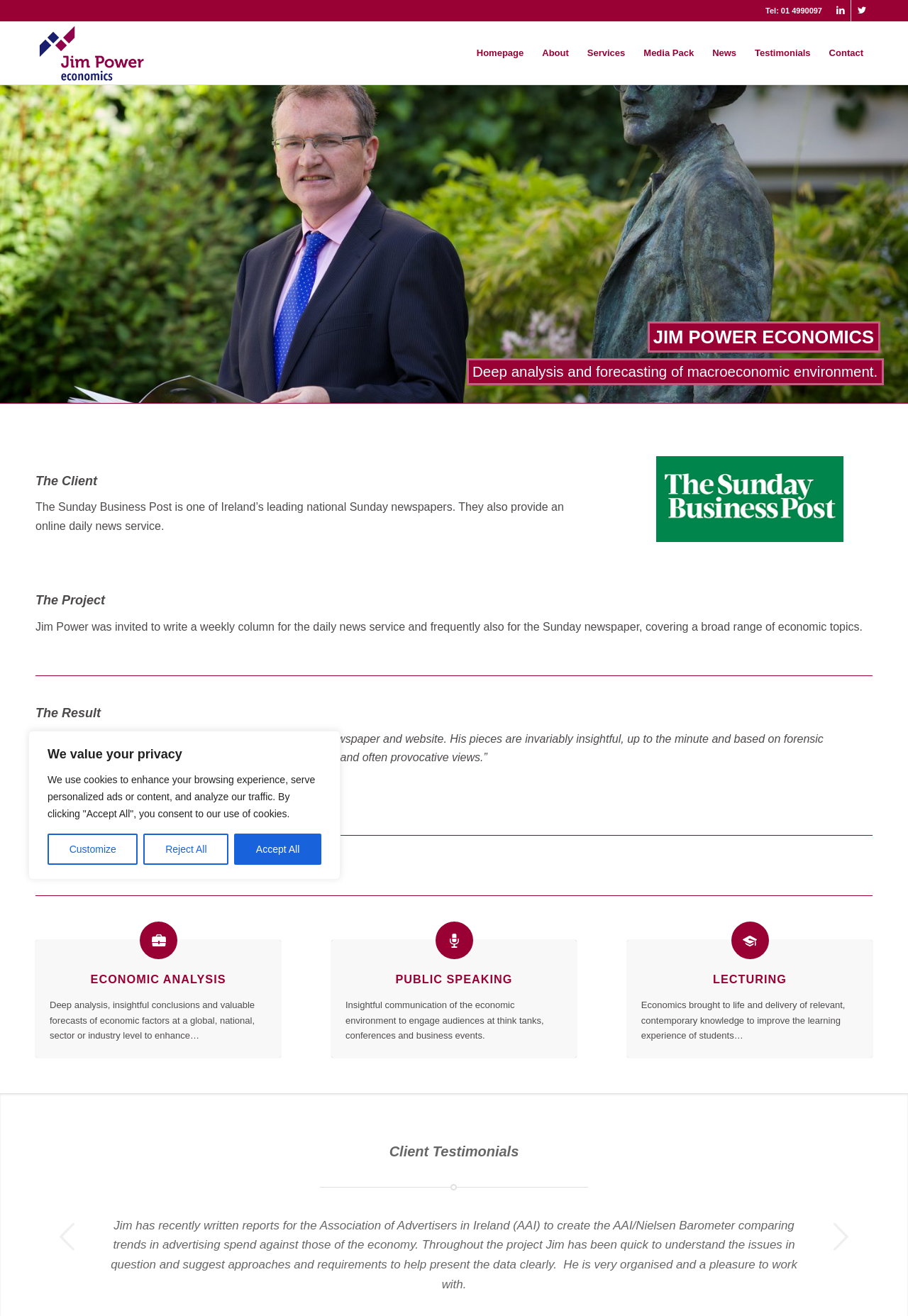Pinpoint the bounding box coordinates of the clickable element to carry out the following instruction: "Learn about Economic Analysis."

[0.055, 0.739, 0.294, 0.749]